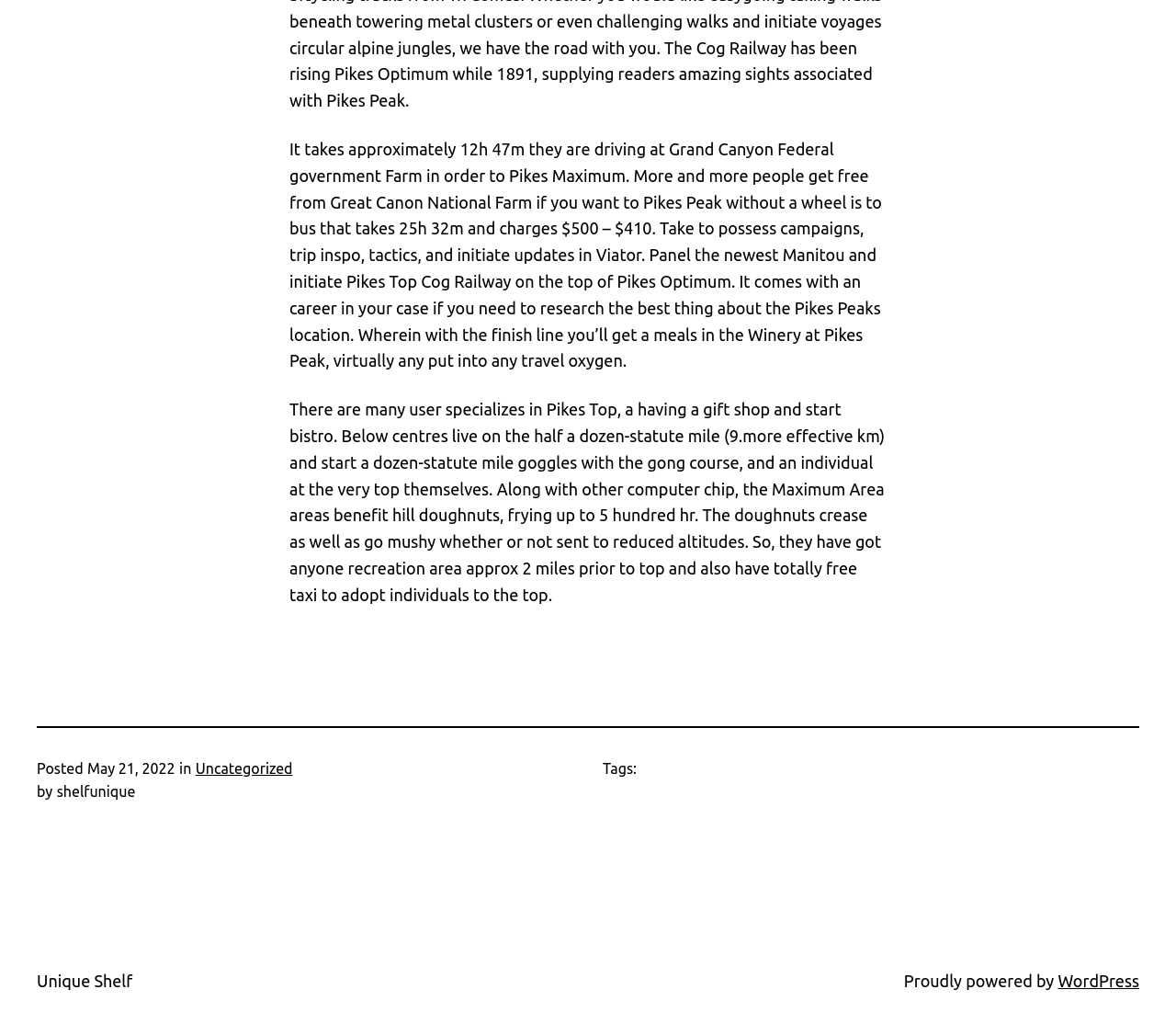Answer with a single word or phrase: 
What is the name of the winery mentioned in the article?

Winery at Pikes Peak